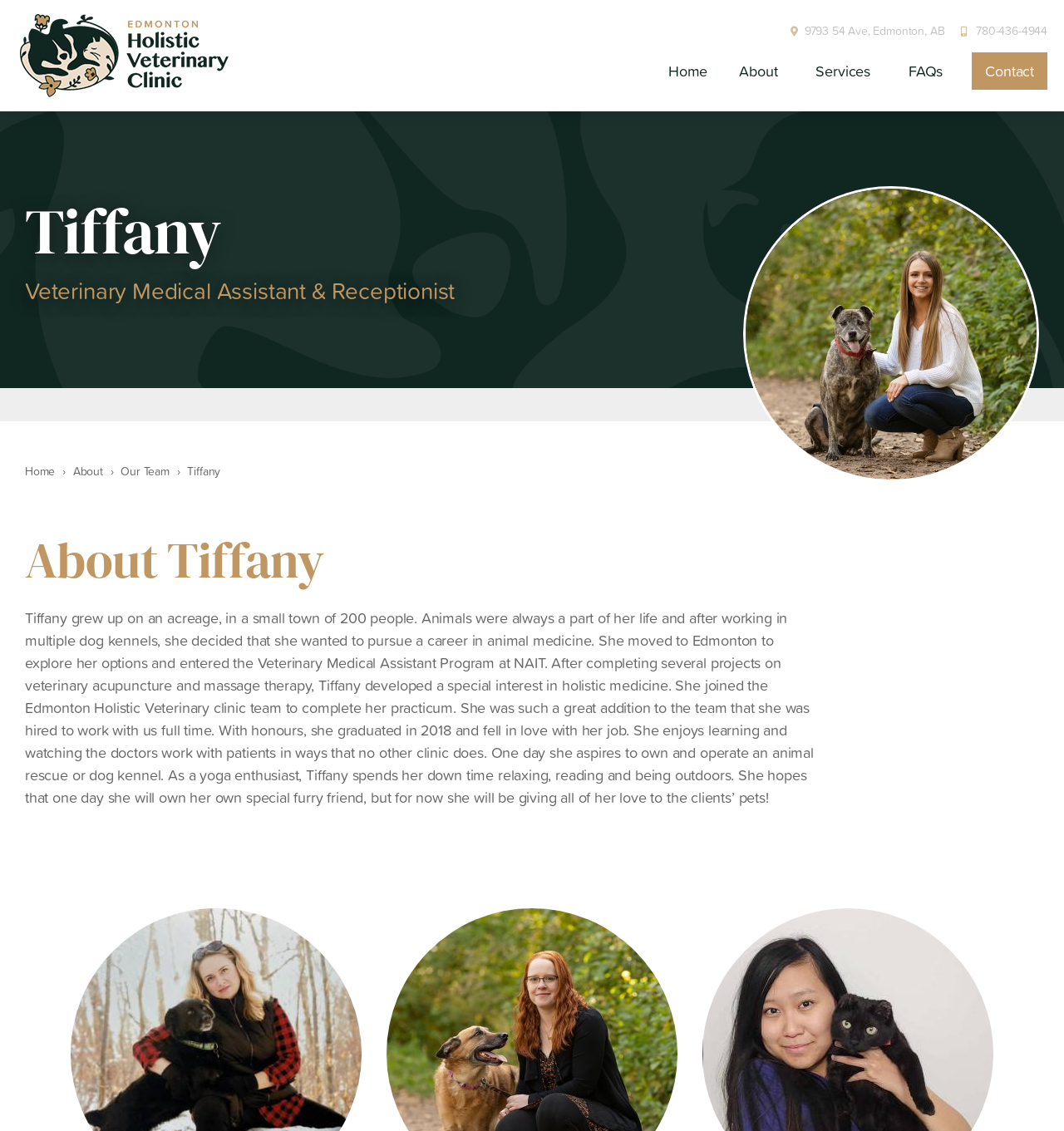Find the bounding box of the UI element described as: "9793 54 Ave, Edmonton, AB". The bounding box coordinates should be given as four float values between 0 and 1, i.e., [left, top, right, bottom].

[0.743, 0.019, 0.888, 0.035]